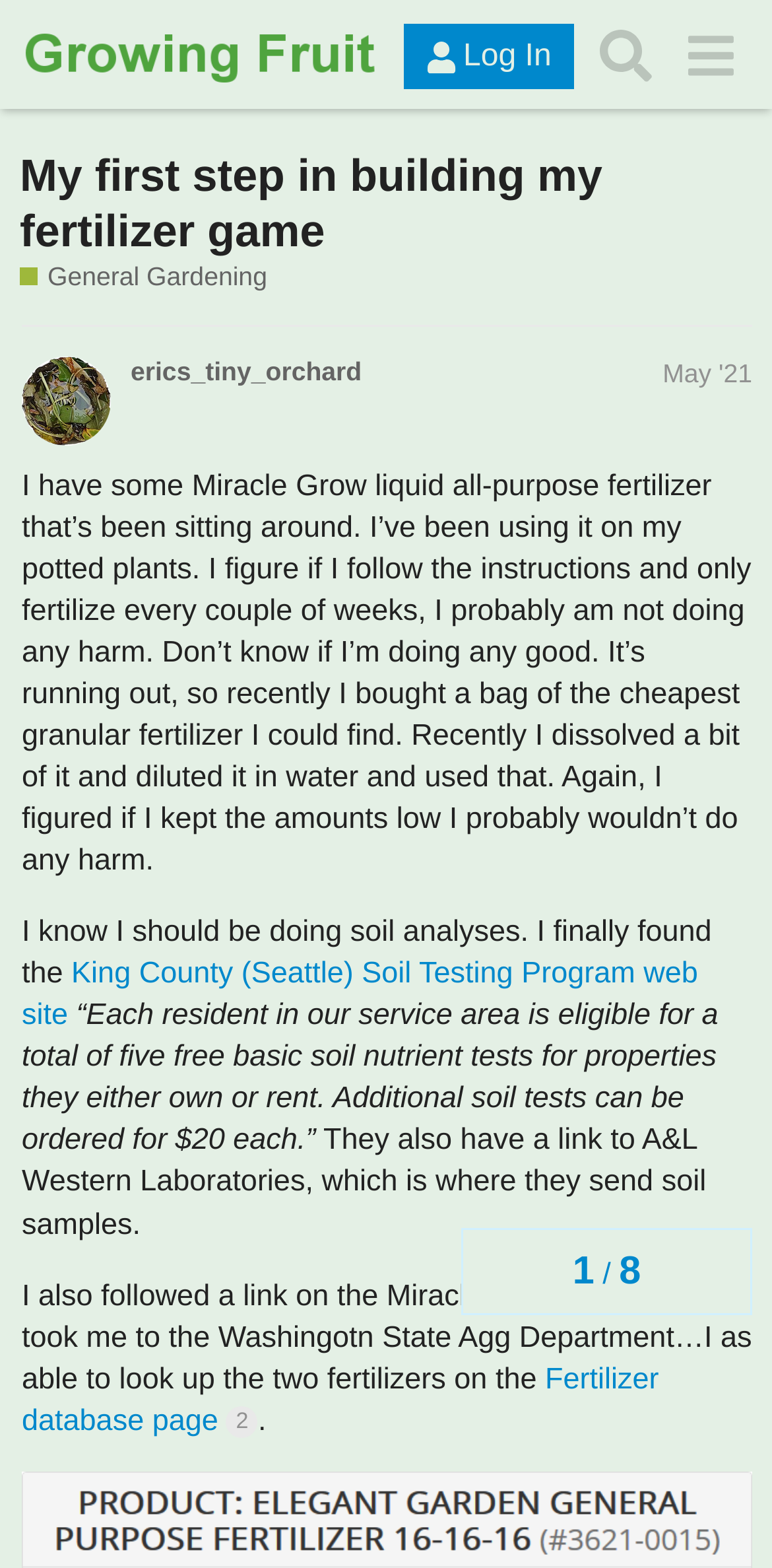Articulate a complete and detailed caption of the webpage elements.

This webpage appears to be a forum or discussion board focused on gardening, specifically fruit and nut growing. At the top of the page, there is a header section with links to "Growing Fruit" and a login button. A search bar and menu button are also located in this section.

Below the header, there is a heading that reads "My first step in building my fertilizer game" followed by a link to the same title. Underneath, there is a link to "General Gardening" with a brief description of the topic.

The main content of the page is a post from a user named "erics_tiny_orchard" dated May 9, 2021. The post discusses the user's experience with using Miracle Grow fertilizer on their potted plants and their decision to try a cheaper granular fertilizer. The user also mentions their intention to perform soil analyses and provides links to relevant resources, including the King County Soil Testing Program web site and the Washington State Agg Department's fertilizer database page.

The post is divided into several paragraphs, with links and generic text elements scattered throughout. There are no images on the page, aside from the "Growing Fruit" logo in the header section. A navigation section at the bottom of the page displays the topic progress, showing the user's progress through the discussion thread.